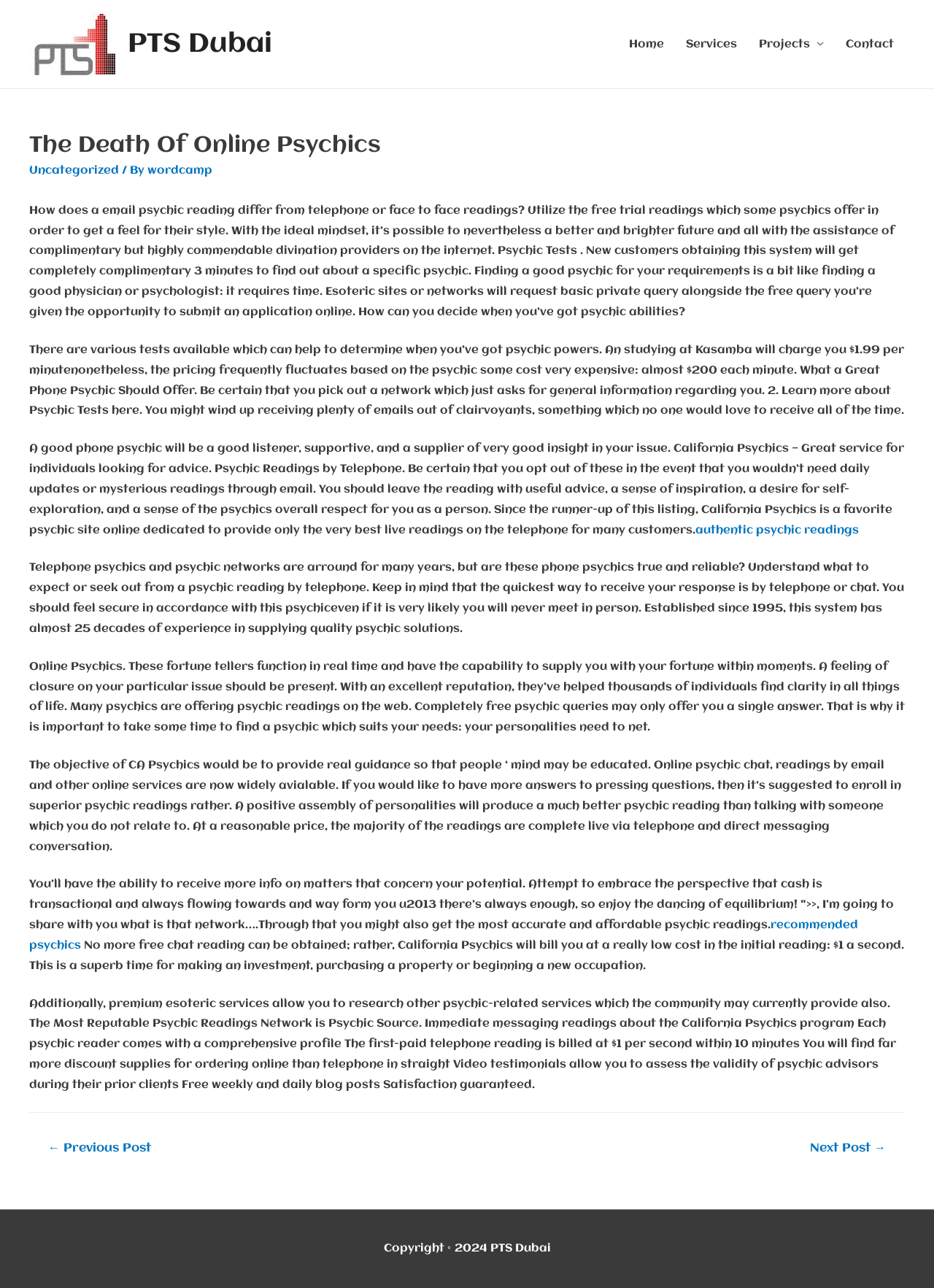Please find and generate the text of the main heading on the webpage.

The Death Of Online Psychics